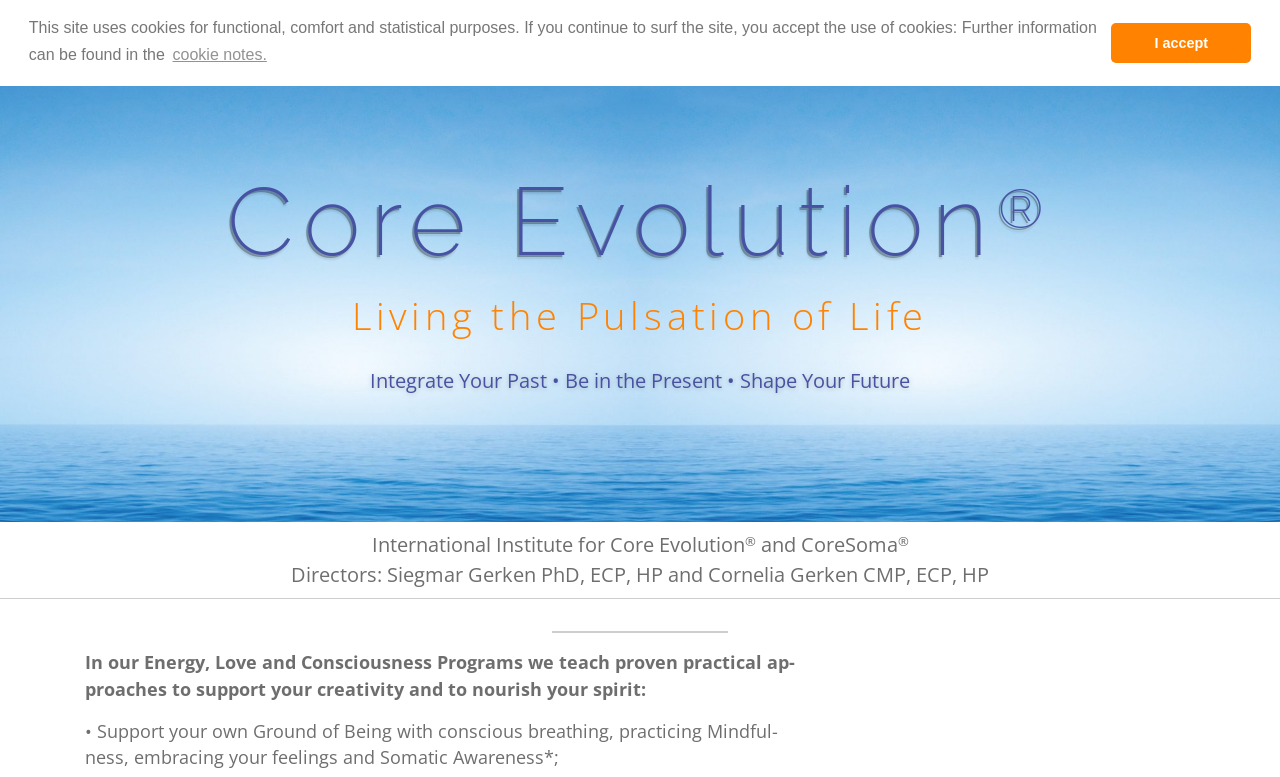Find the bounding box coordinates of the element to click in order to complete this instruction: "Click on the 'Professional Trainings' button". The bounding box coordinates must be four float numbers between 0 and 1, denoted as [left, top, right, bottom].

[0.51, 0.01, 0.654, 0.062]